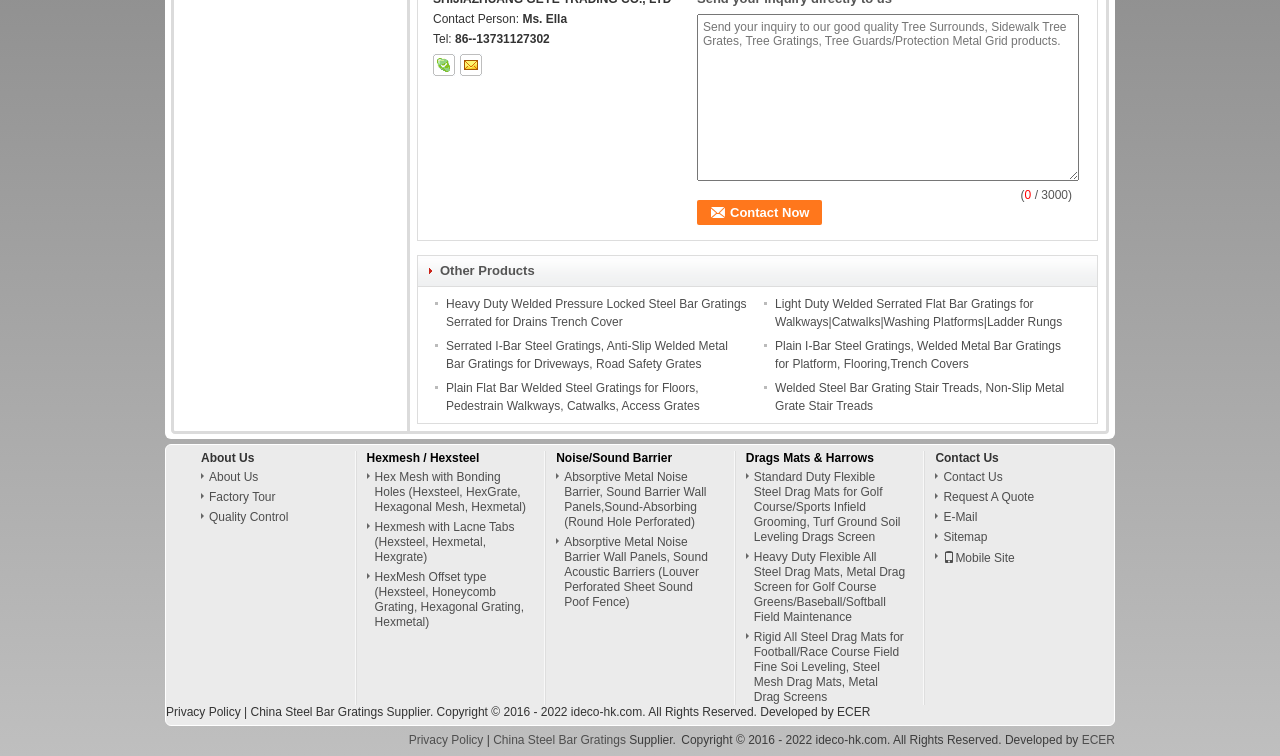Provide a brief response to the question below using one word or phrase:
What products are showcased on the webpage?

Tree Surrounds, Sidewalk Tree Grates, Tree Gratings, Tree Guards/Protection Metal Grid